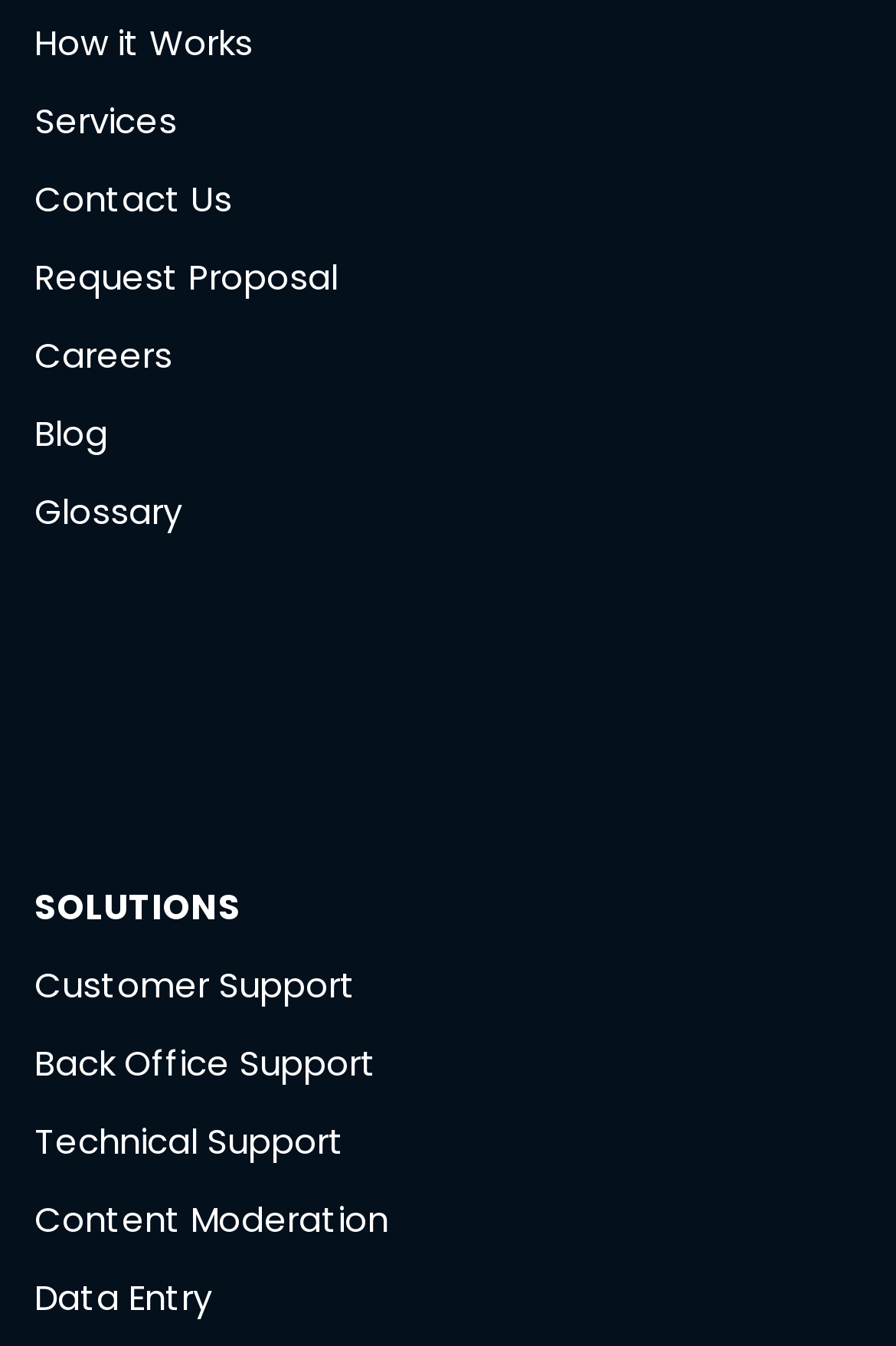Pinpoint the bounding box coordinates for the area that should be clicked to perform the following instruction: "explore data entry services".

[0.038, 0.947, 0.236, 0.983]